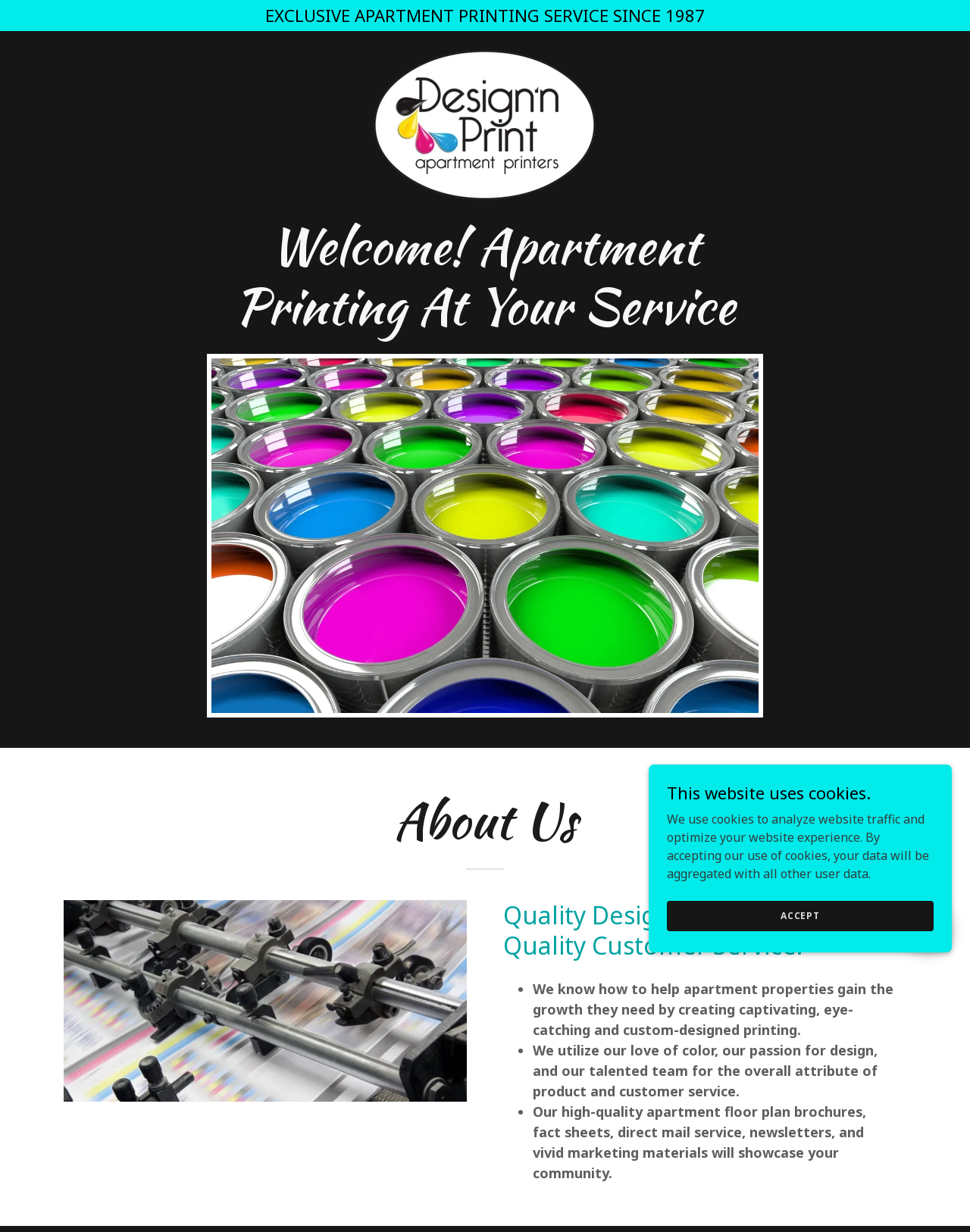Give a one-word or one-phrase response to the question: 
What year did the company start?

1987